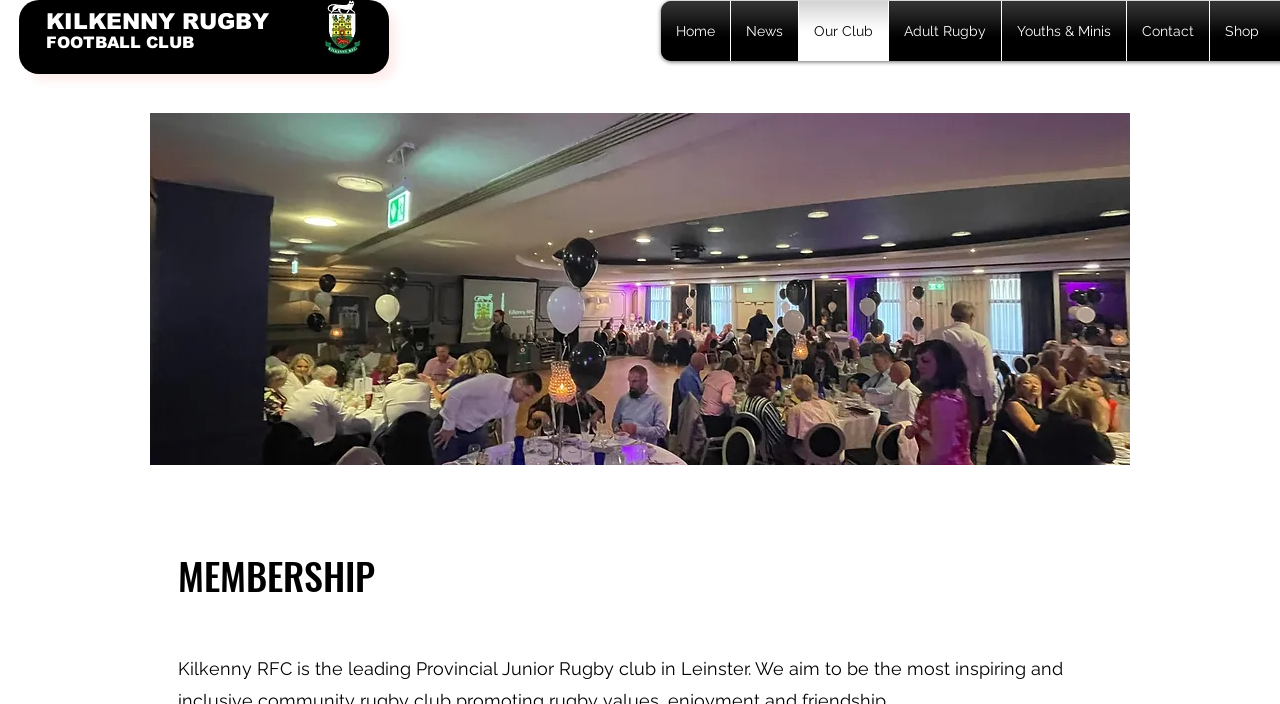From the given element description: "Contact", find the bounding box for the UI element. Provide the coordinates as four float numbers between 0 and 1, in the order [left, top, right, bottom].

[0.884, 0.001, 0.941, 0.087]